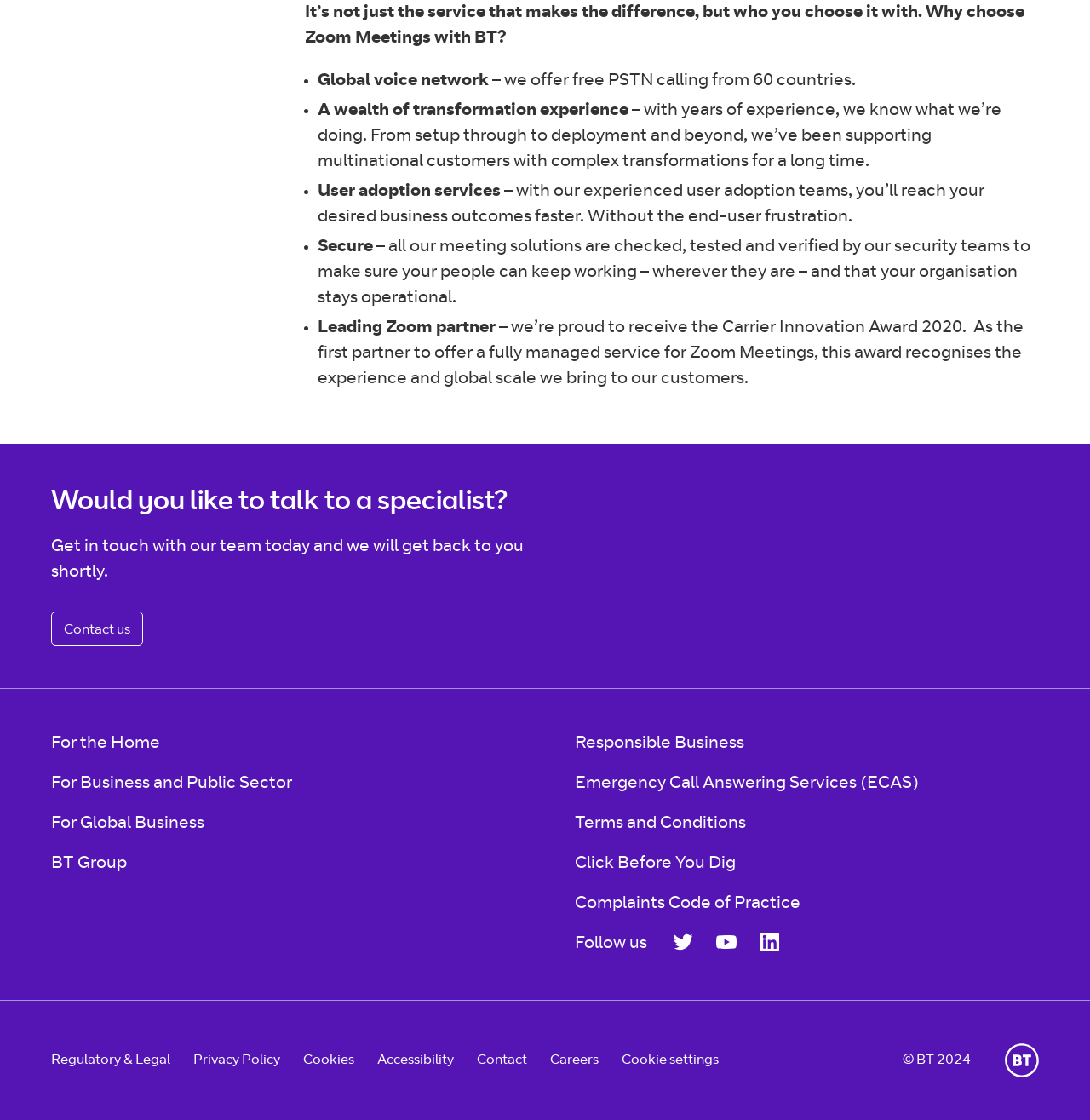What is the copyright year of the webpage?
Answer the question with a single word or phrase by looking at the picture.

2024